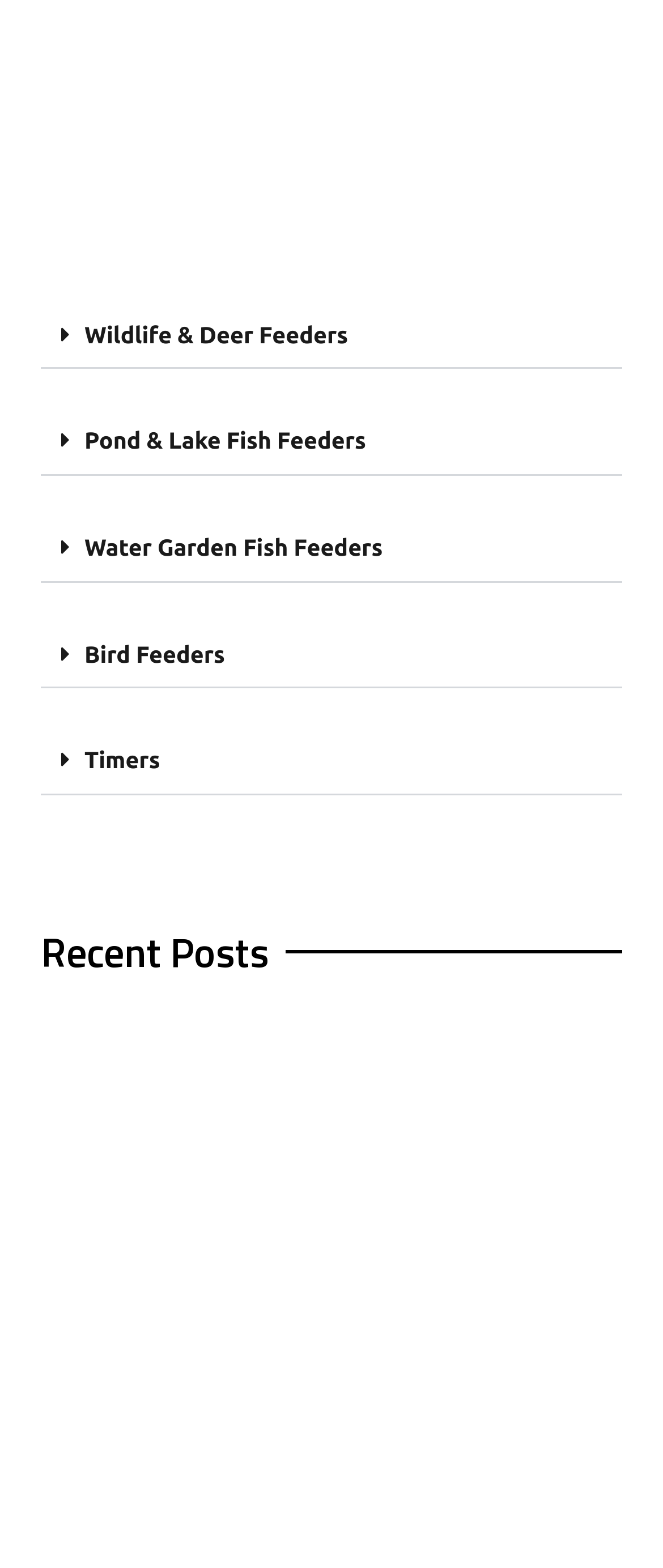Identify the bounding box coordinates for the element that needs to be clicked to fulfill this instruction: "Check Timers". Provide the coordinates in the format of four float numbers between 0 and 1: [left, top, right, bottom].

[0.127, 0.476, 0.242, 0.493]